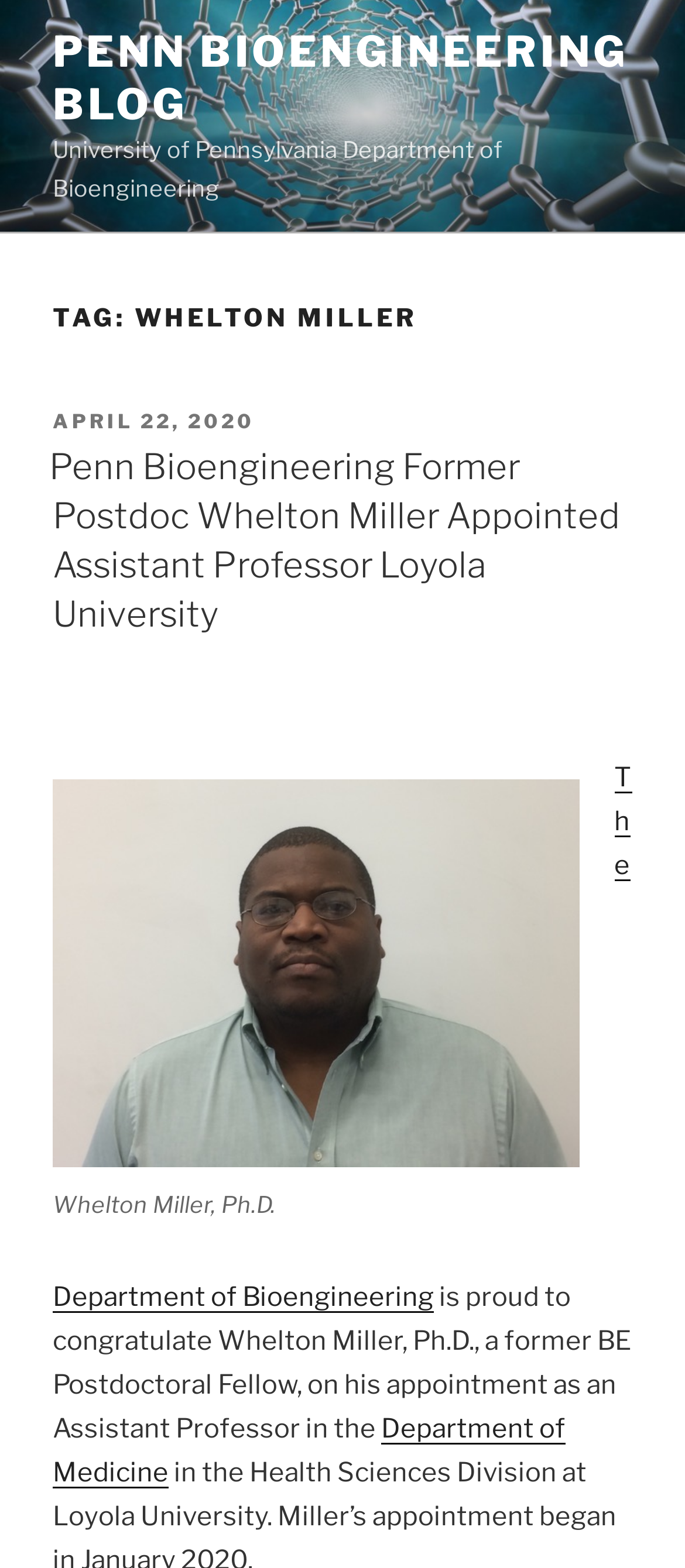Determine the main headline from the webpage and extract its text.

TAG: WHELTON MILLER